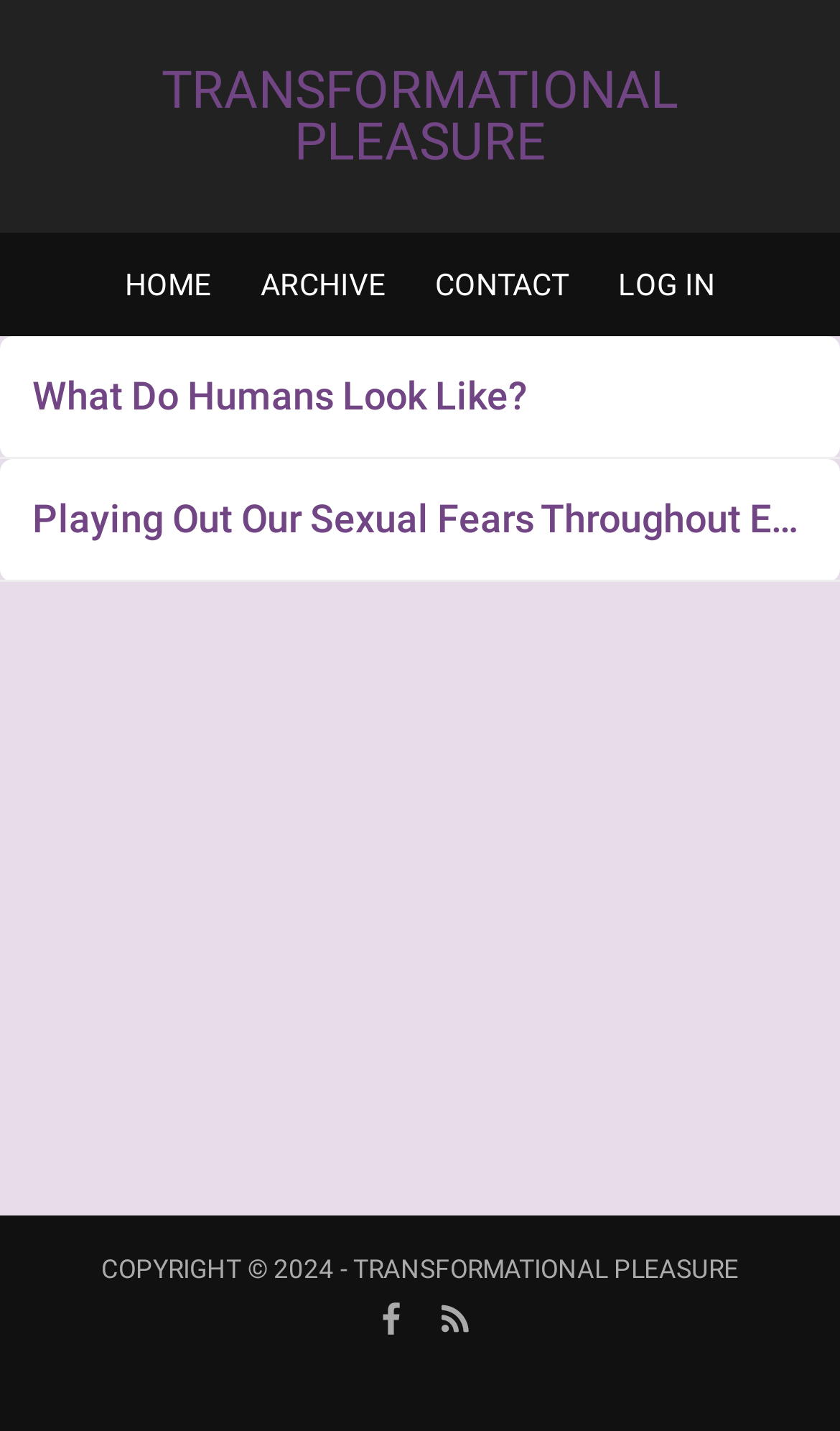Identify the bounding box coordinates of the element that should be clicked to fulfill this task: "Search by Vehicles". The coordinates should be provided as four float numbers between 0 and 1, i.e., [left, top, right, bottom].

None